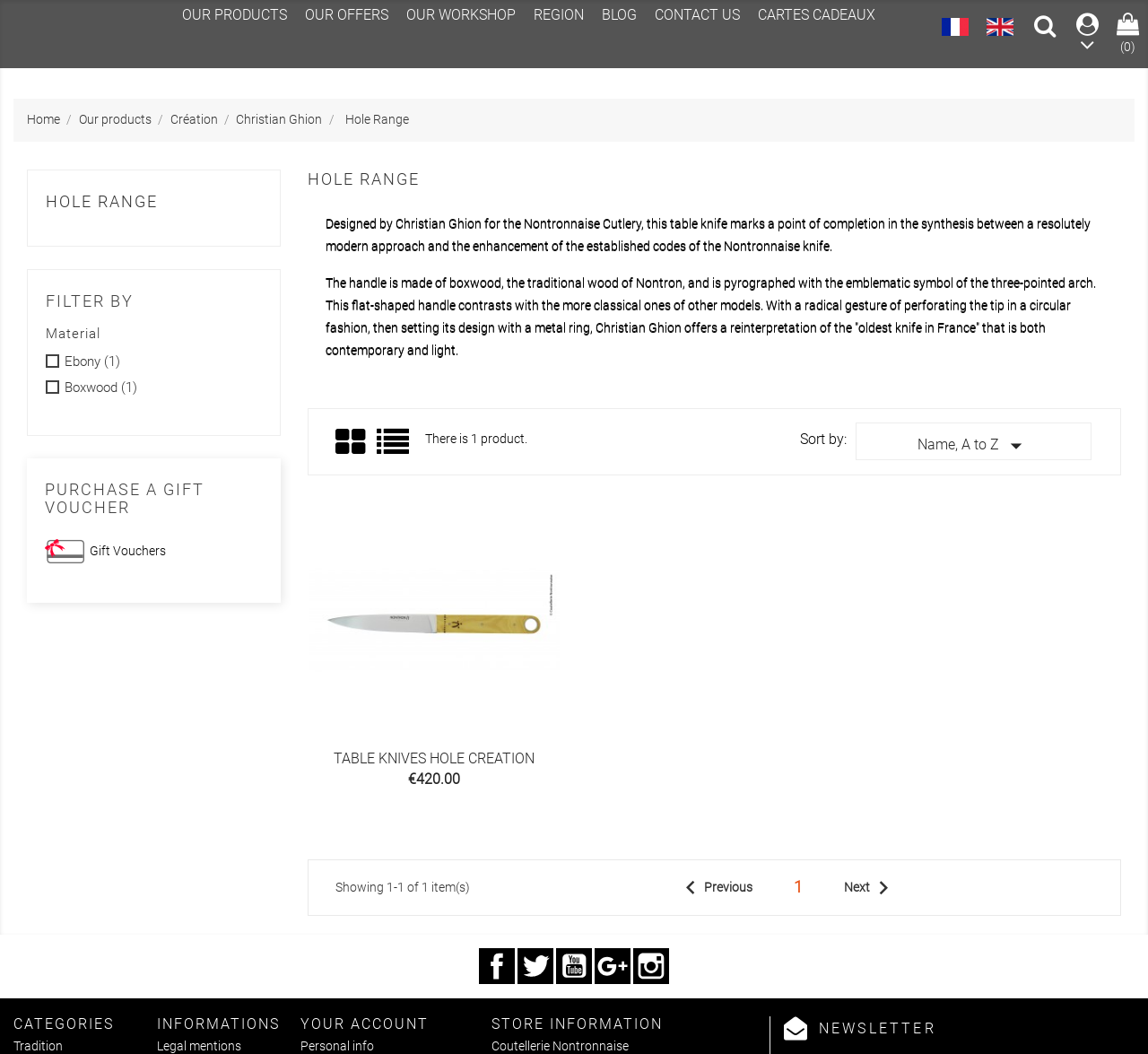Highlight the bounding box coordinates of the element that should be clicked to carry out the following instruction: "Go to Facebook page". The coordinates must be given as four float numbers ranging from 0 to 1, i.e., [left, top, right, bottom].

[0.417, 0.899, 0.448, 0.933]